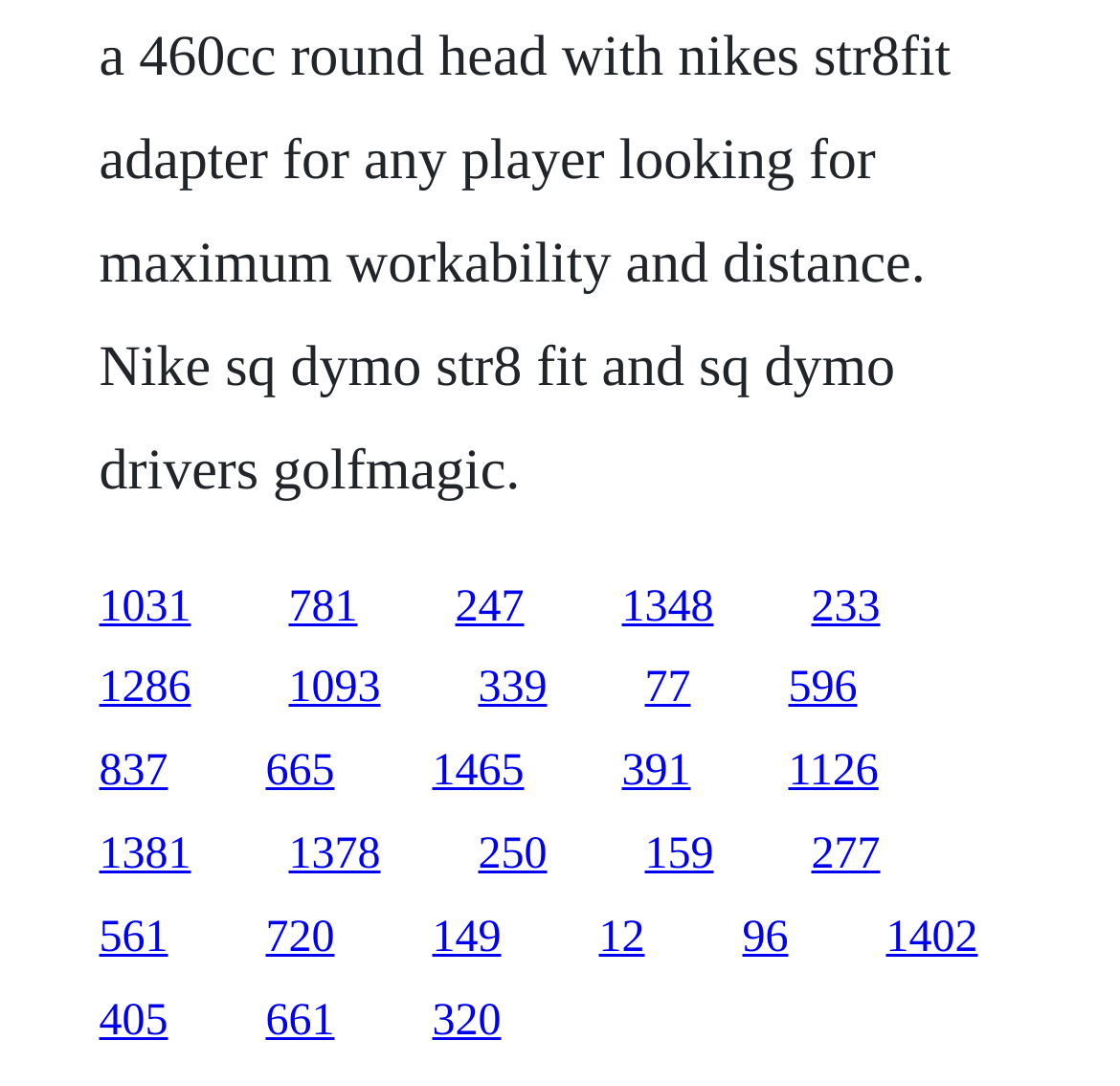How many rows of links are there?
Look at the image and provide a detailed response to the question.

By analyzing the y-coordinates of the links, I can see that there are five distinct rows of links, with each row having a similar y-coordinate range.